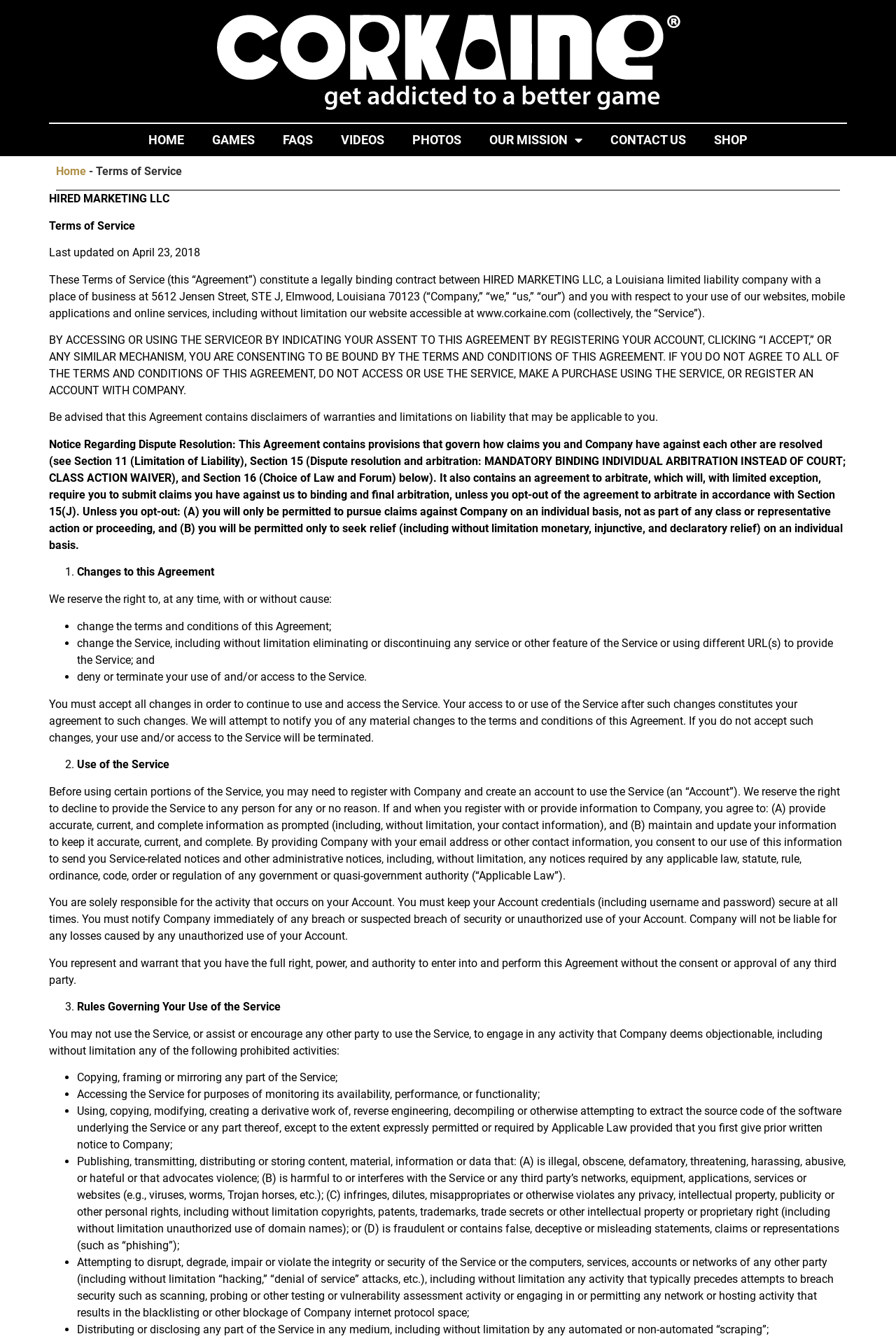Please provide the bounding box coordinates for the element that needs to be clicked to perform the following instruction: "Click on '25 pirates conversation questions for ESL'". The coordinates should be given as four float numbers between 0 and 1, i.e., [left, top, right, bottom].

None